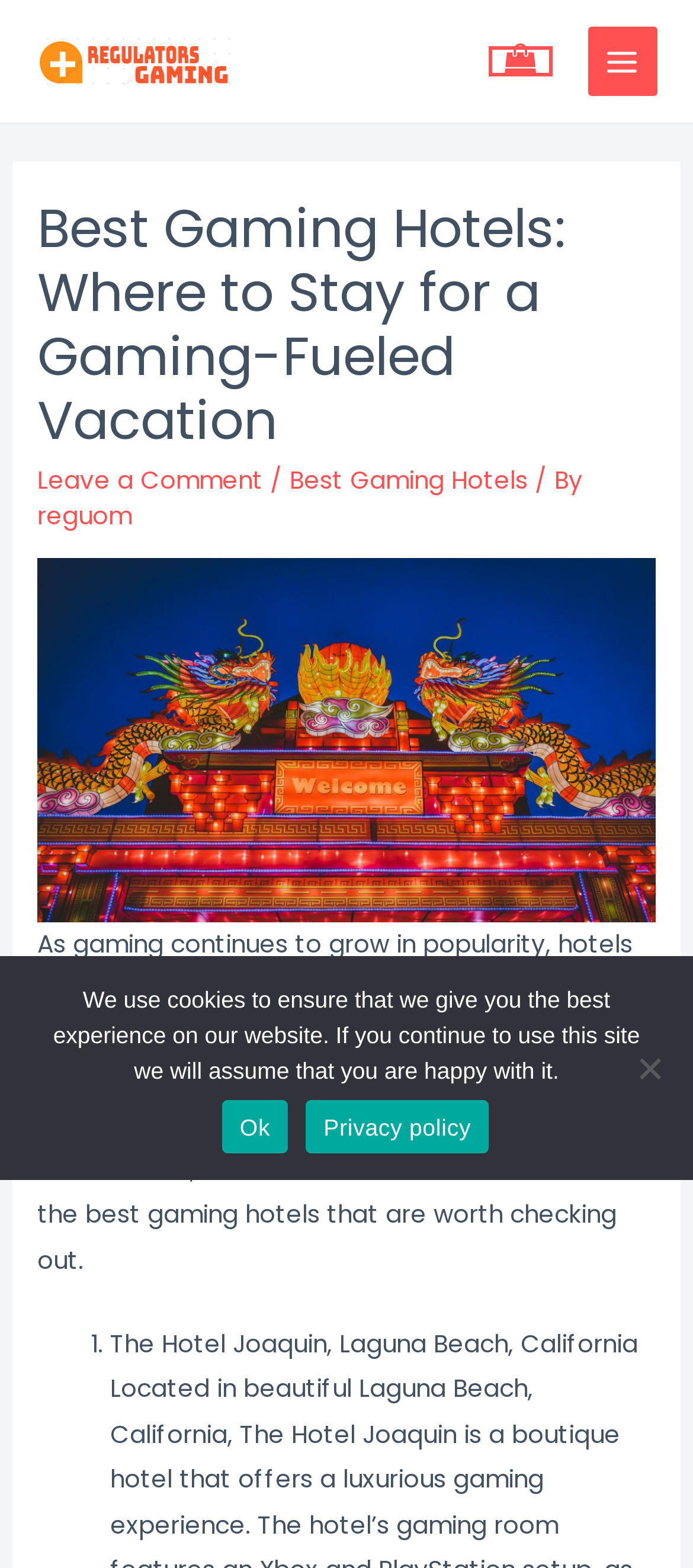Provide your answer to the question using just one word or phrase: What type of content is shown in the figure element?

Image